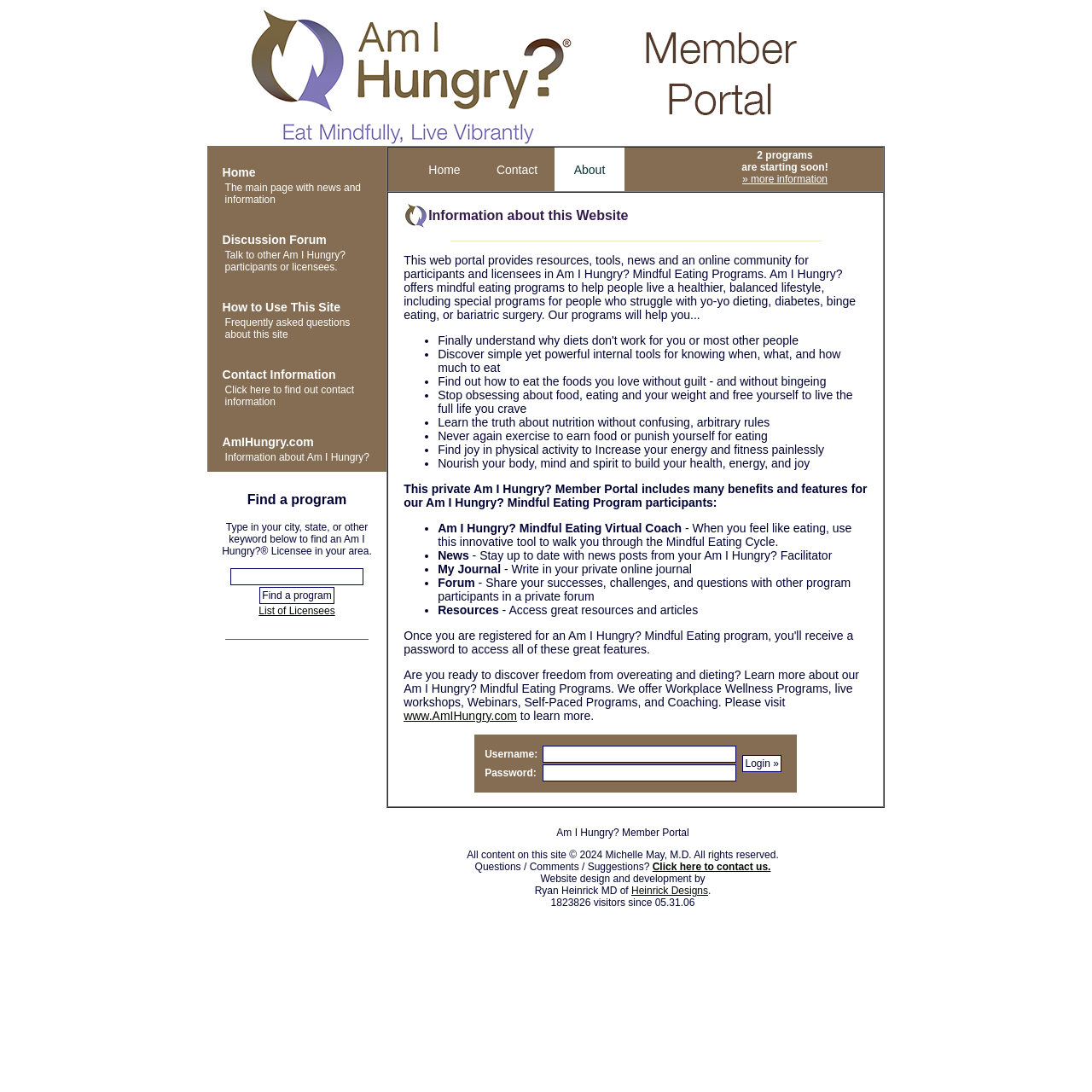What is the main purpose of this webpage?
Based on the image, give a one-word or short phrase answer.

Member Portal